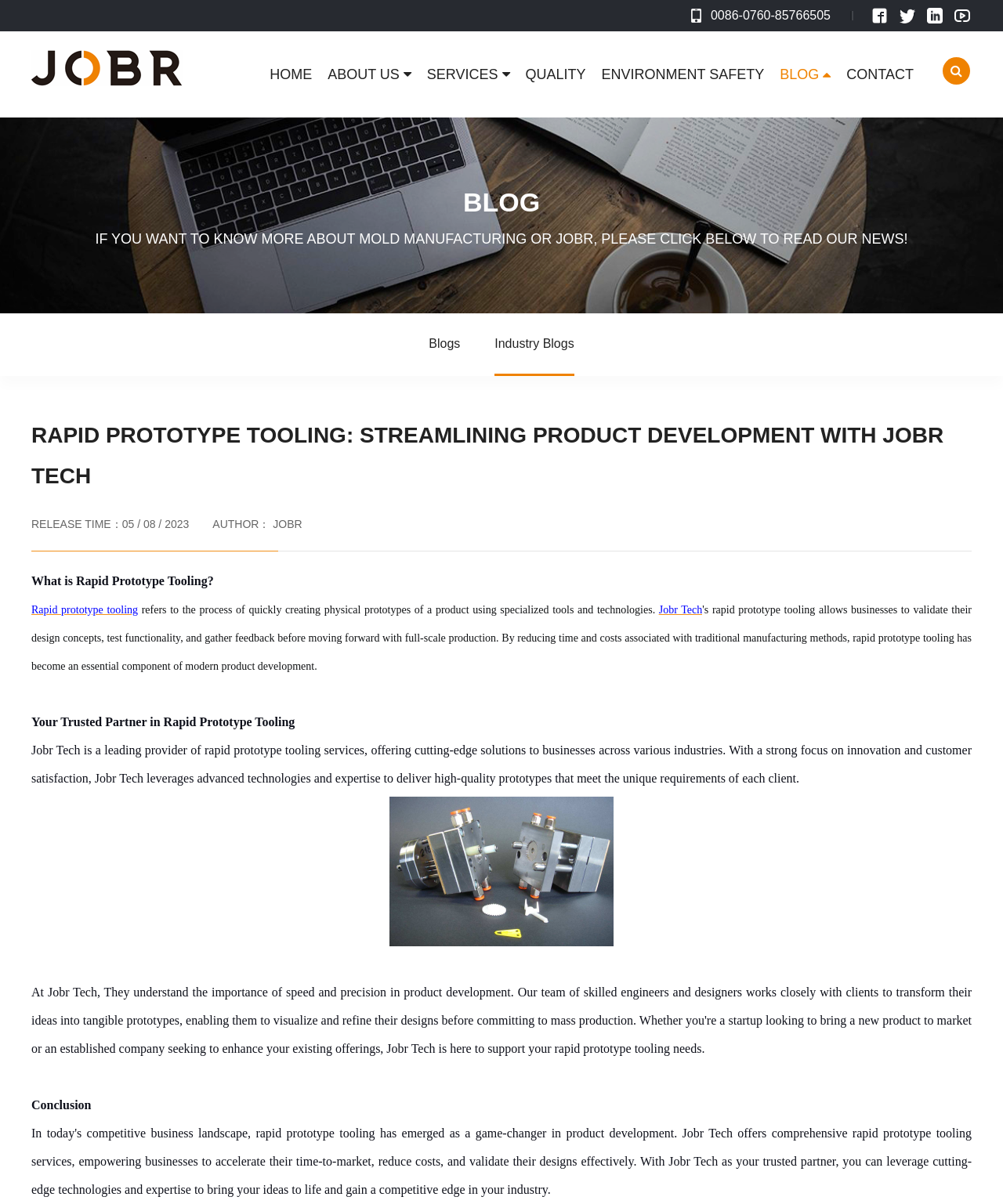Determine the bounding box coordinates for the HTML element described here: "Jobr Tech".

[0.657, 0.5, 0.7, 0.511]